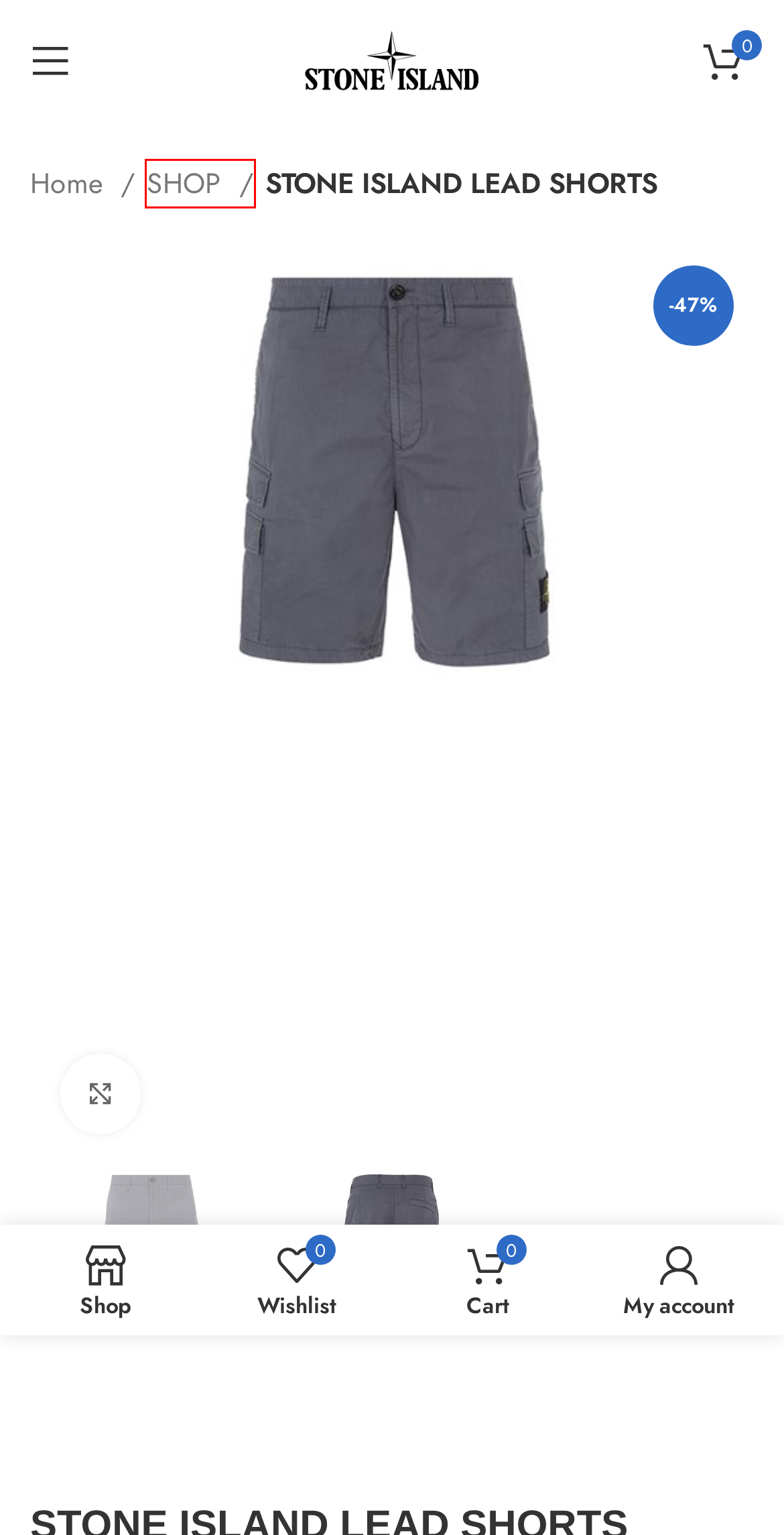You have a screenshot of a webpage with a red bounding box around an element. Identify the webpage description that best fits the new page that appears after clicking the selected element in the red bounding box. Here are the candidates:
A. Stone Island Store | Official Clothing For Men & Women
B. Stone Island Hoodie | Official Stone Island Clothing Store | 30% OFF
C. About Us - Stone island official
D. Stone Island Sweatshirt | Official Stone Island Clothing Collection 2024
E. Cart - Stone island official
F. Stone Island T-shirt | Official Stone Island T-shirt Collection 2024
G. Shop - Stone island official
H. Wishlist - Stone island official

G